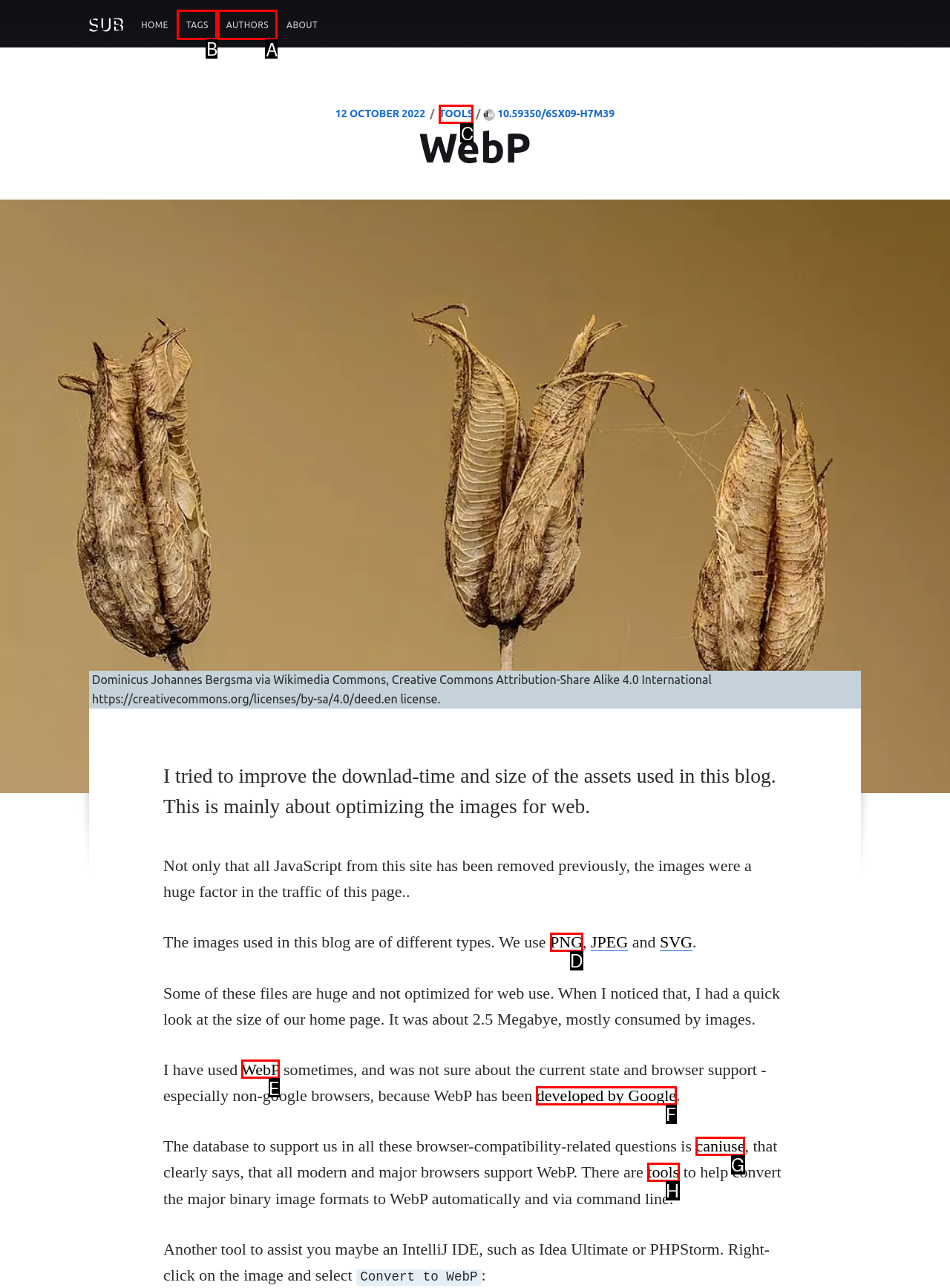Given the task: Click on the AUTHORS menu item, tell me which HTML element to click on.
Answer with the letter of the correct option from the given choices.

A